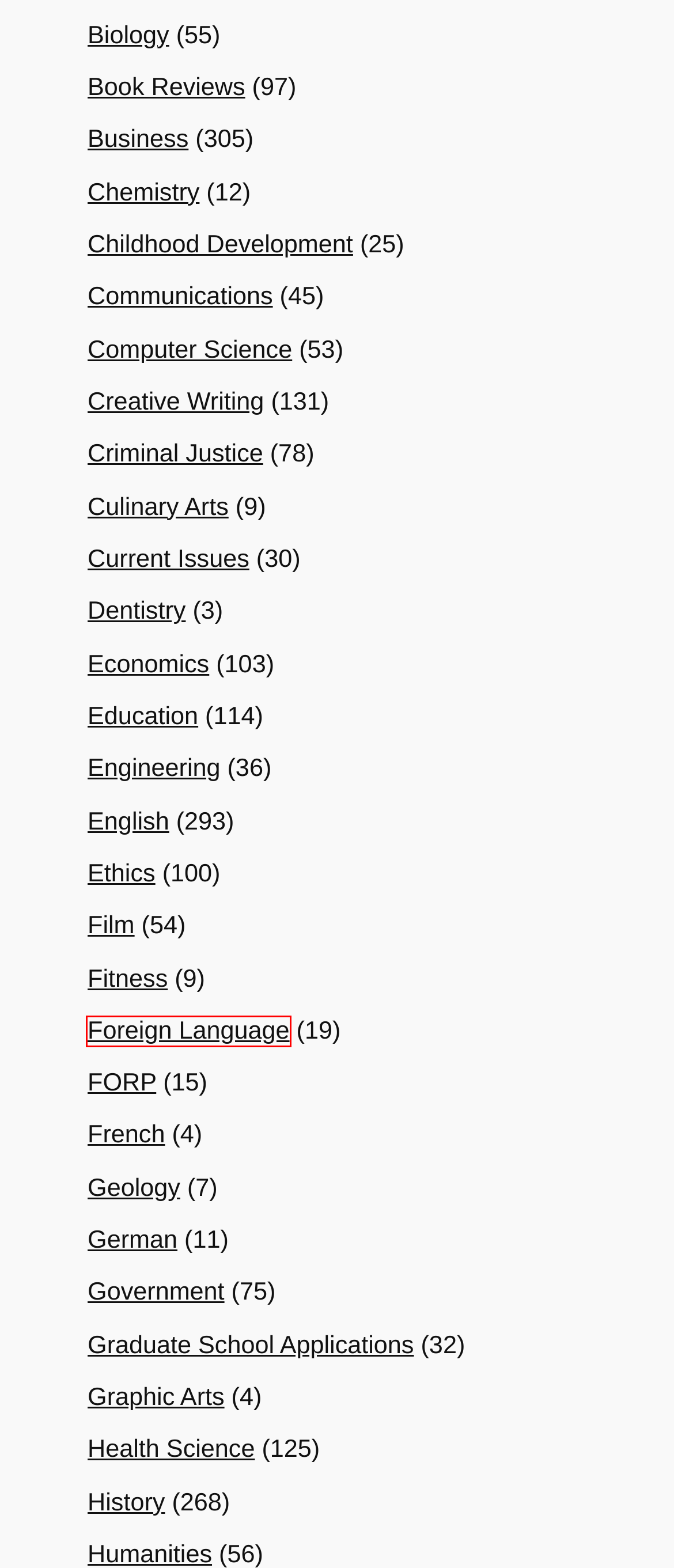You are given a screenshot depicting a webpage with a red bounding box around a UI element. Select the description that best corresponds to the new webpage after clicking the selected element. Here are the choices:
A. Foreign Language - Free Online Research Papers
B. Economics - Free Online Research Papers
C. Business - Free Online Research Papers
D. Film - Free Online Research Papers
E. Computer Science - Free Online Research Papers
F. Government - Free Online Research Papers
G. Childhood Development - Free Online Research Papers
H. Graphic Arts - Free Online Research Papers

A